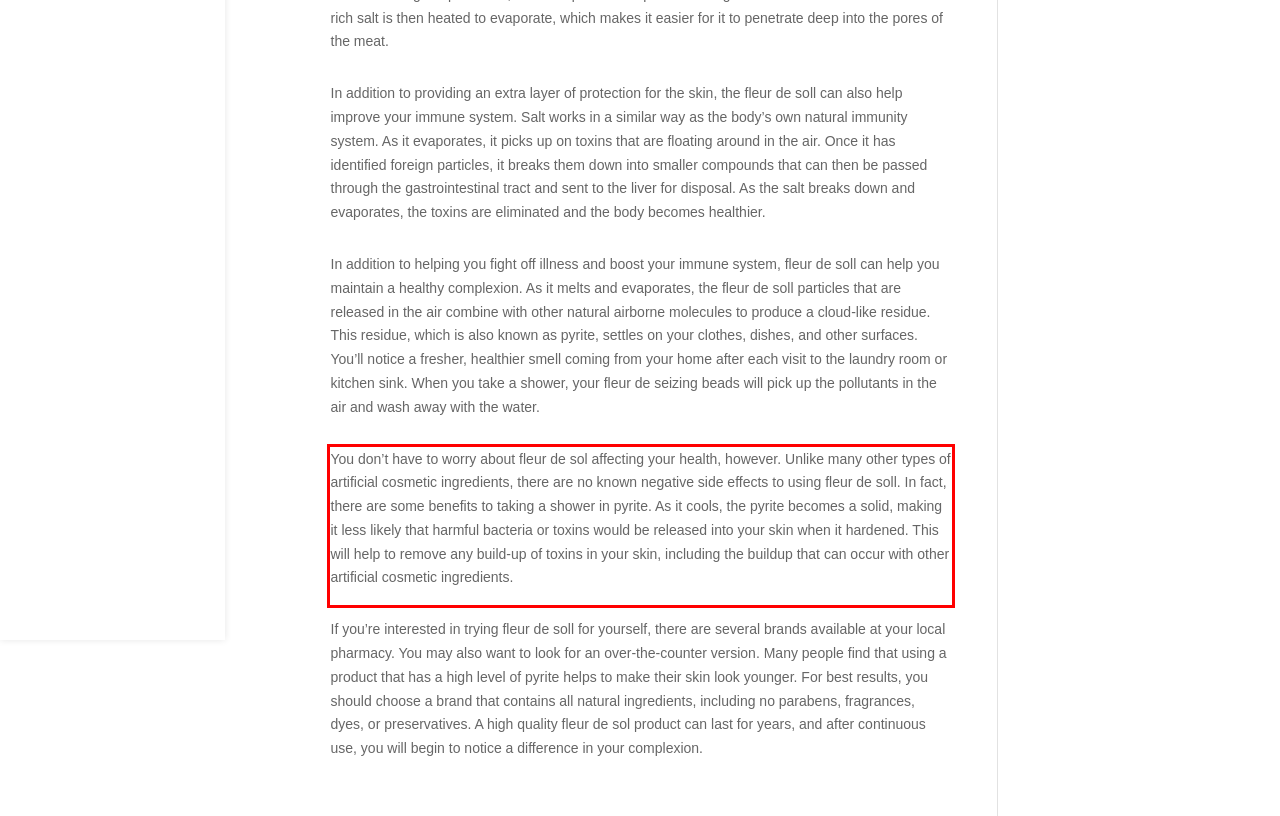You have a screenshot with a red rectangle around a UI element. Recognize and extract the text within this red bounding box using OCR.

You don’t have to worry about fleur de sol affecting your health, however. Unlike many other types of artificial cosmetic ingredients, there are no known negative side effects to using fleur de soll. In fact, there are some benefits to taking a shower in pyrite. As it cools, the pyrite becomes a solid, making it less likely that harmful bacteria or toxins would be released into your skin when it hardened. This will help to remove any build-up of toxins in your skin, including the buildup that can occur with other artificial cosmetic ingredients.